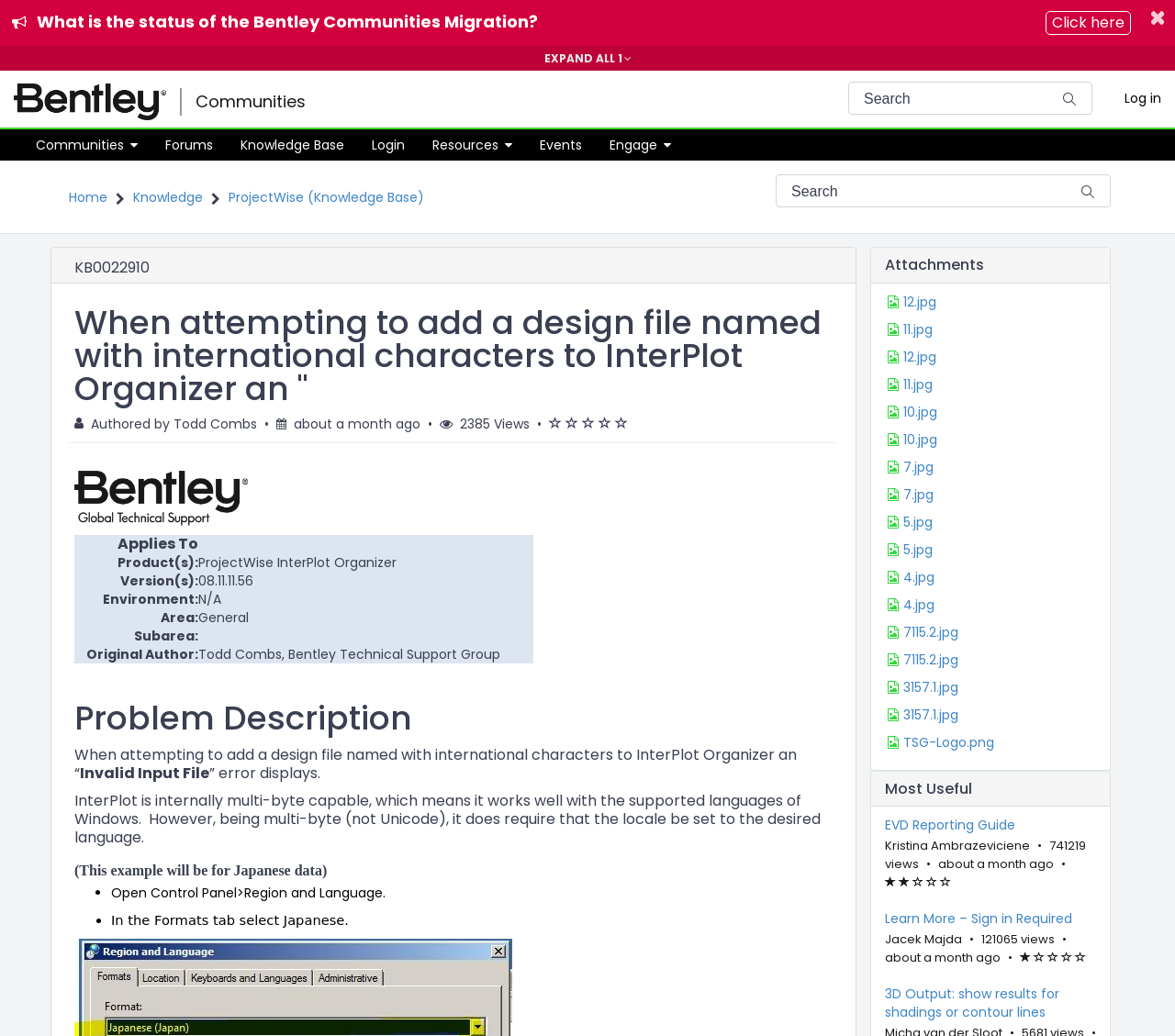How many views does the article have?
Please provide a comprehensive answer based on the information in the image.

The answer can be found in the article metadata section, which displays the article views. The text 'This article has 2385 views.' is displayed in this section.